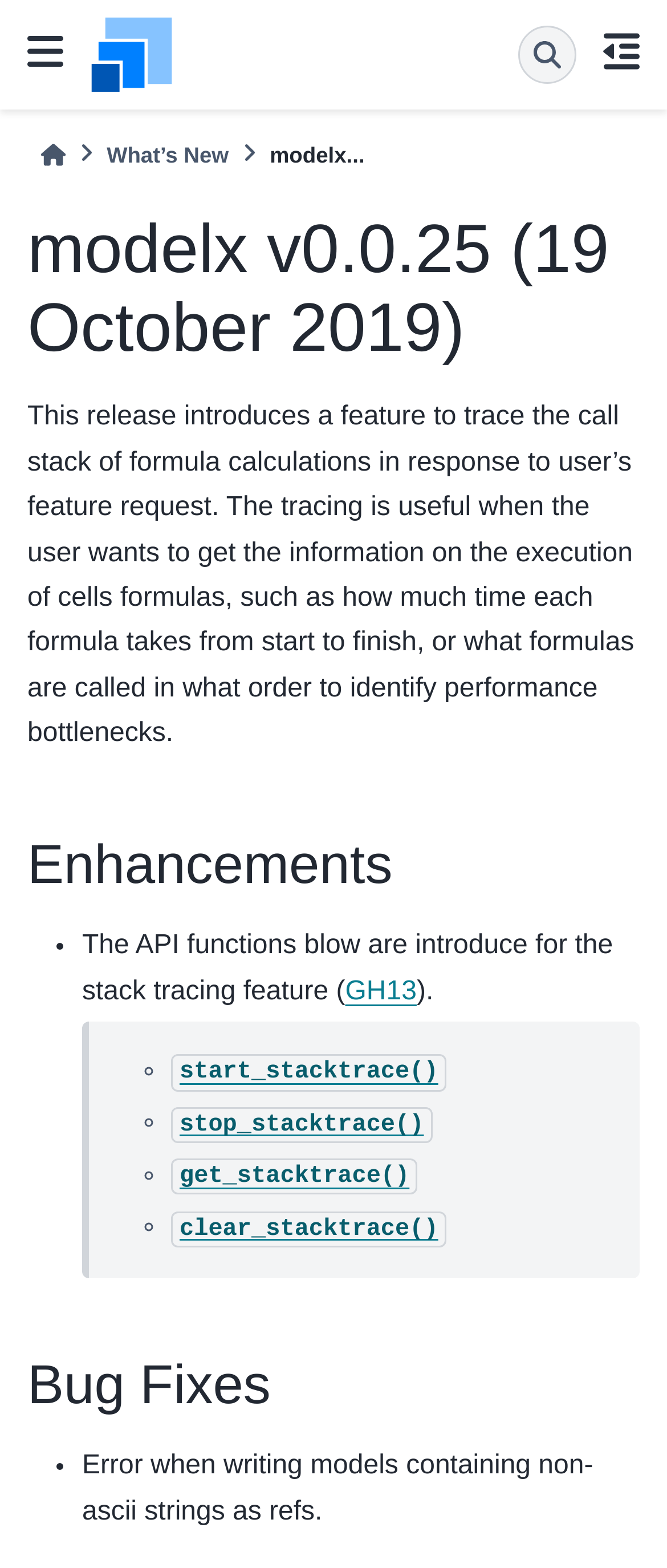Identify the bounding box coordinates of the clickable section necessary to follow the following instruction: "search for something". The coordinates should be presented as four float numbers from 0 to 1, i.e., [left, top, right, bottom].

[0.777, 0.016, 0.864, 0.053]